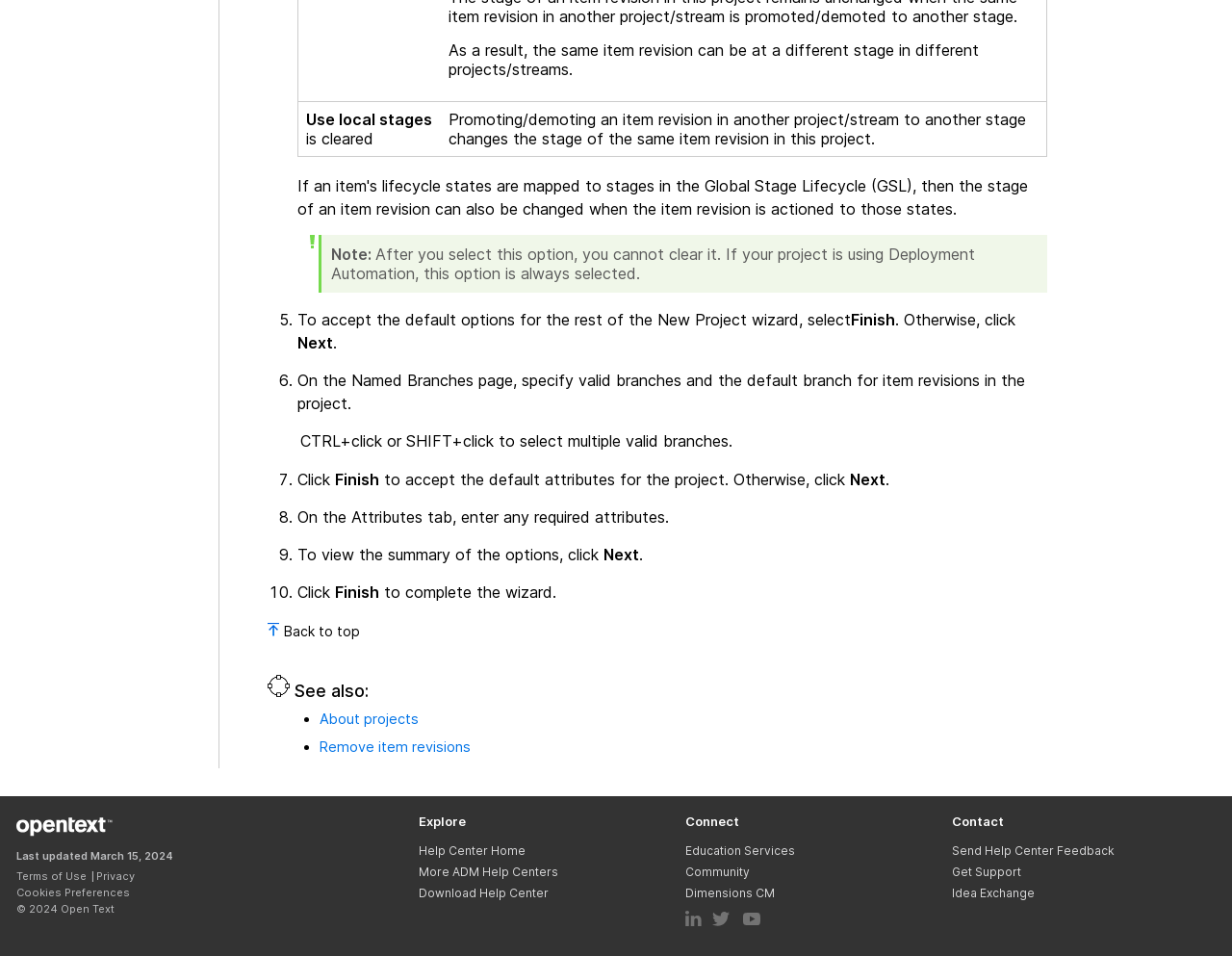Find the bounding box of the web element that fits this description: "Back to top".

[0.23, 0.652, 0.292, 0.669]